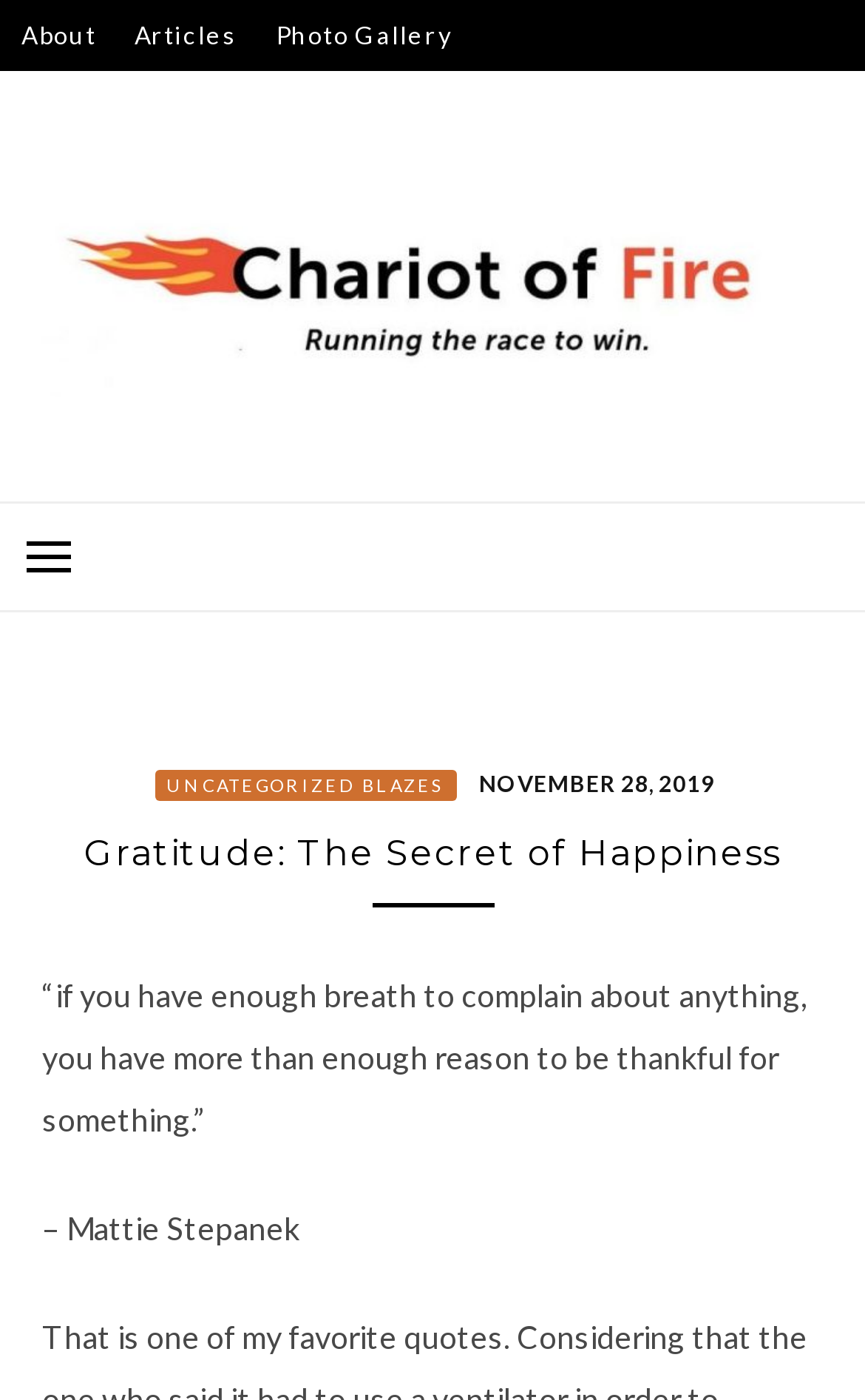Refer to the image and offer a detailed explanation in response to the question: What is the name of the image on the webpage?

I looked for an image element on the webpage and found that it is named 'Chariot of Fire'.